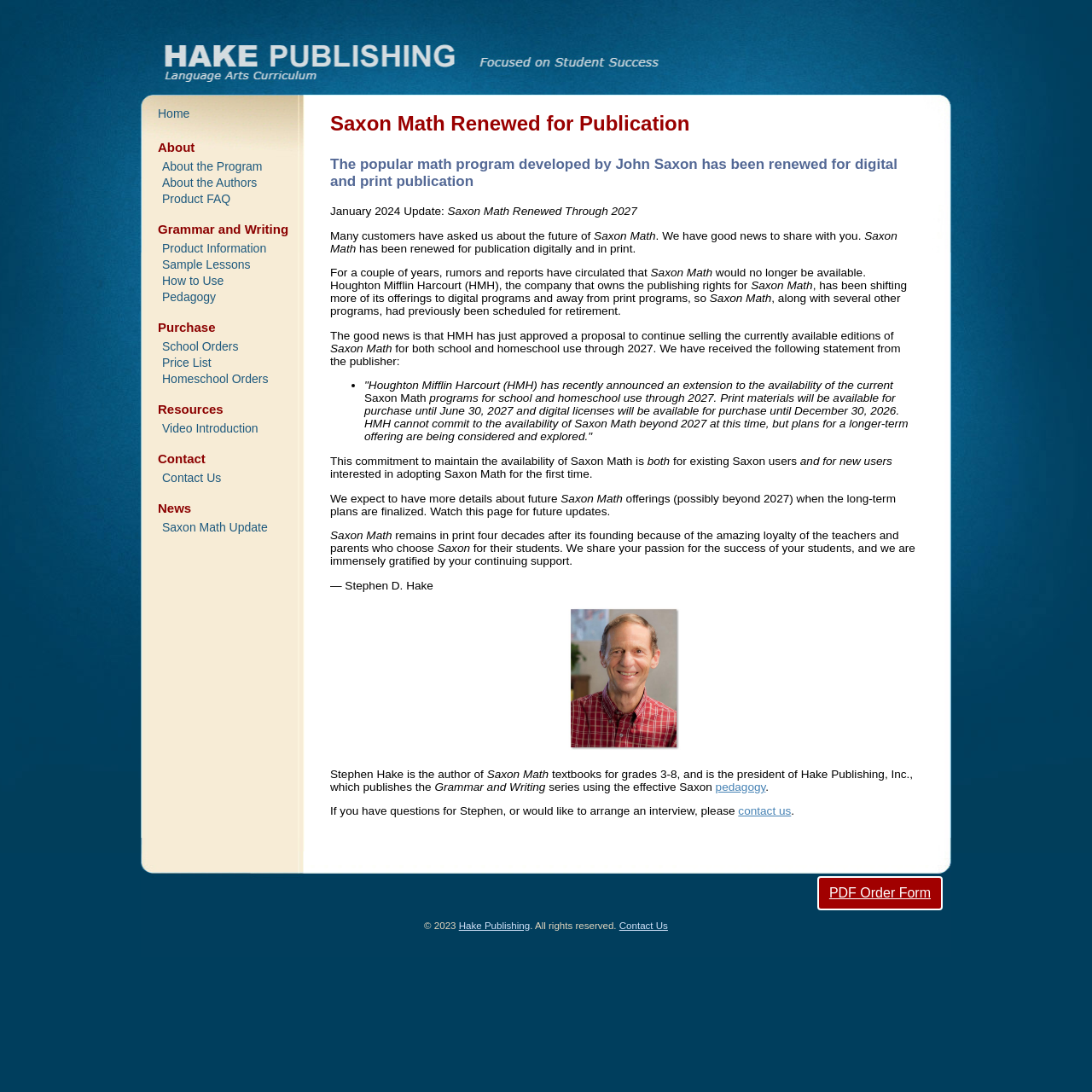Extract the bounding box for the UI element that matches this description: "Accept all cookies and continue".

None